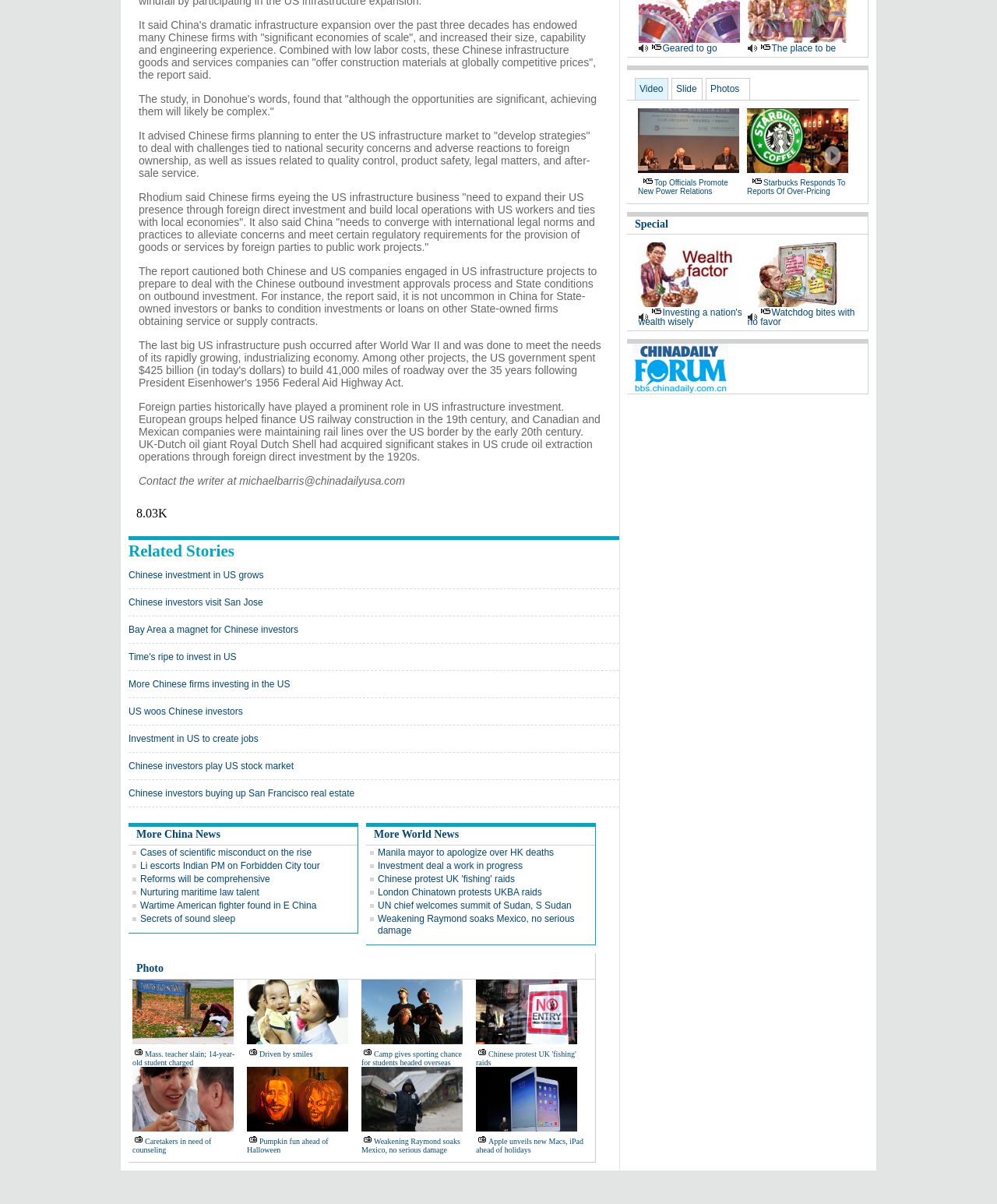What is the topic of the article?
Please use the visual content to give a single word or phrase answer.

Chinese investment in US